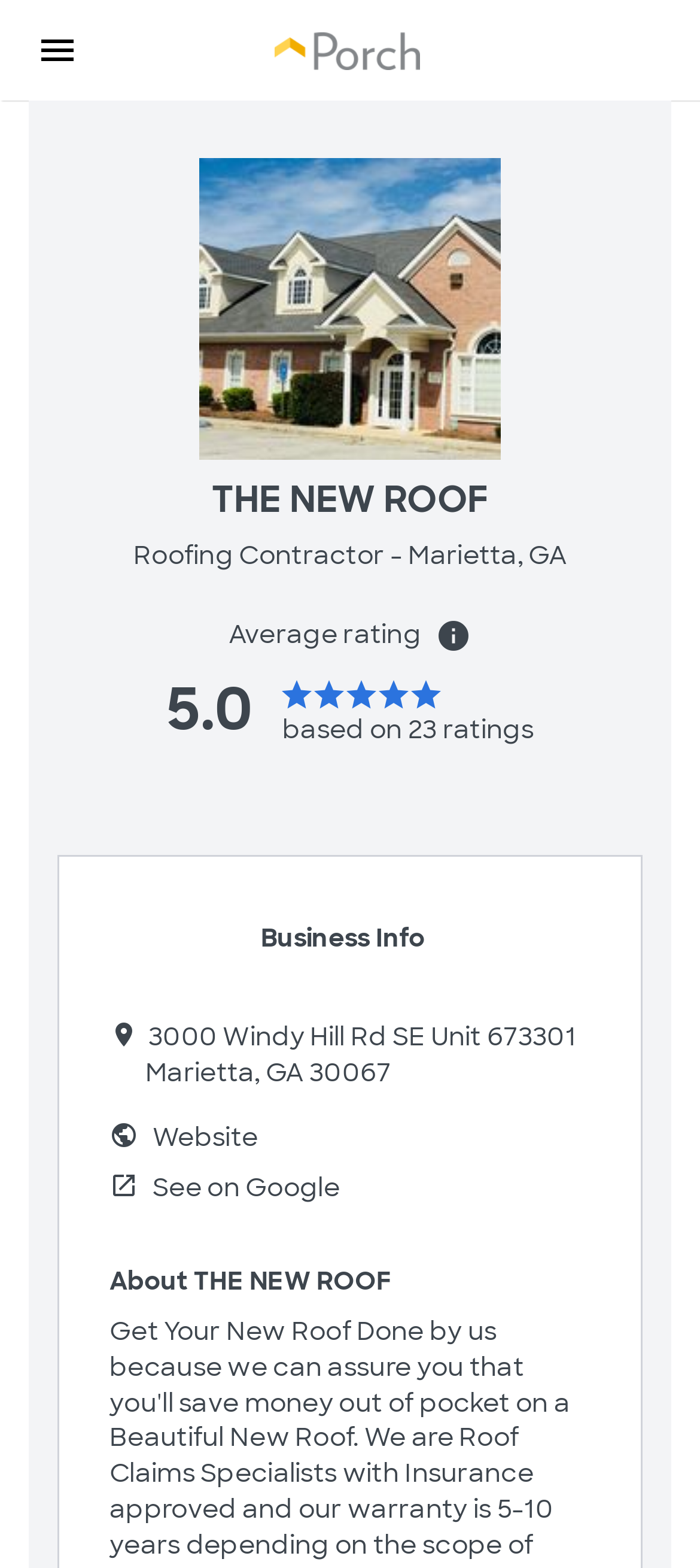Find the bounding box coordinates of the UI element according to this description: "About THE NEW ROOF".

[0.156, 0.806, 0.823, 0.829]